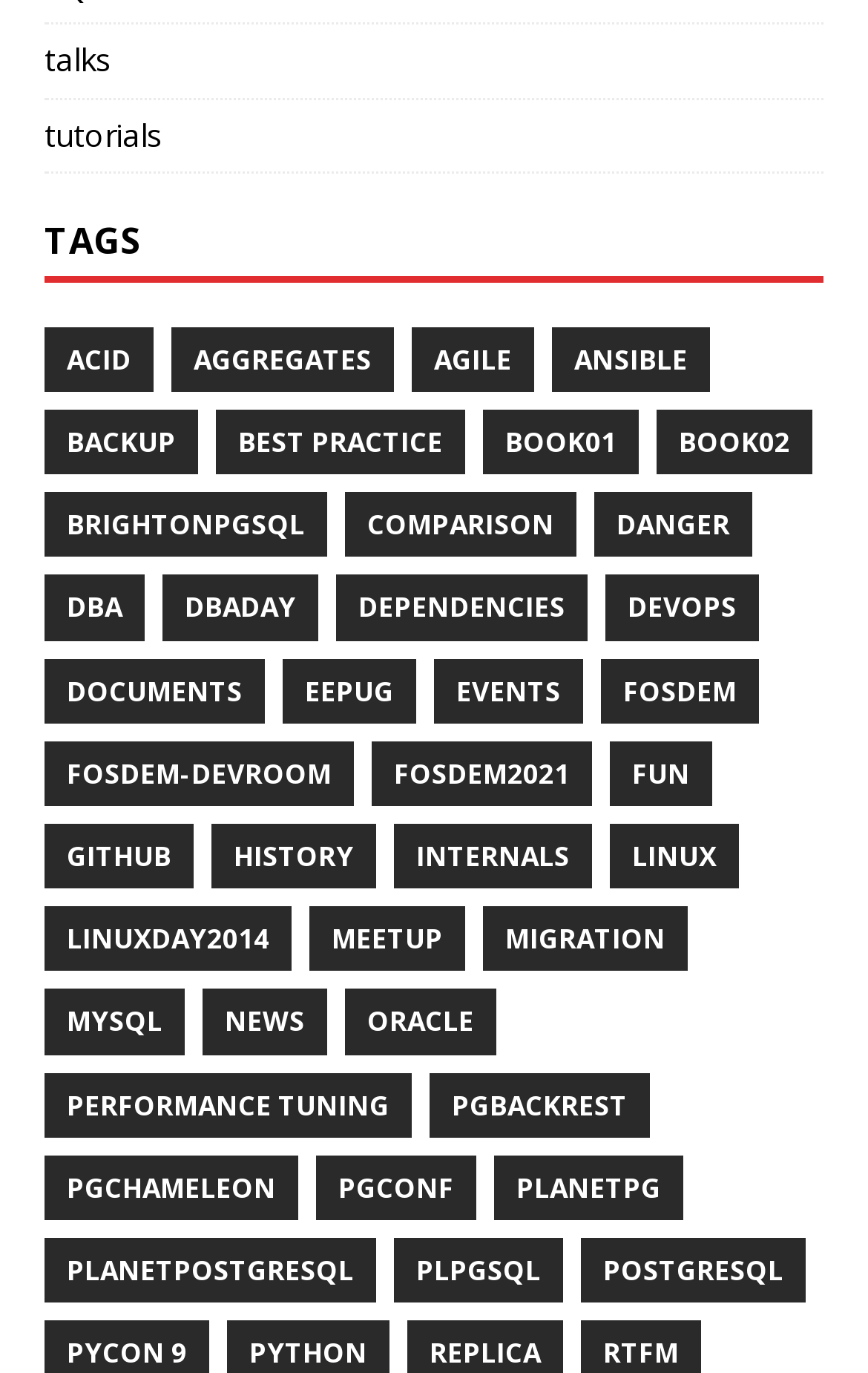Find the bounding box coordinates for the UI element whose description is: "planetpg". The coordinates should be four float numbers between 0 and 1, in the format [left, top, right, bottom].

[0.569, 0.841, 0.787, 0.889]